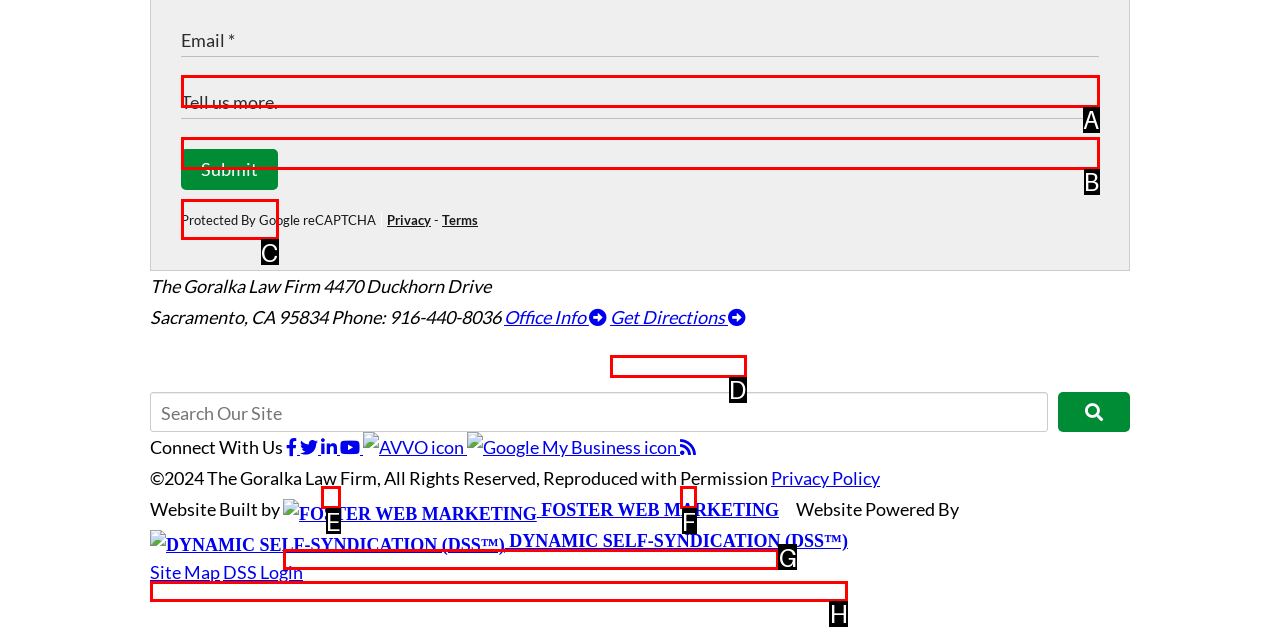Tell me which letter corresponds to the UI element that should be clicked to fulfill this instruction: Read the article 'Are Today’s New Surgeons Unprepared?'
Answer using the letter of the chosen option directly.

None